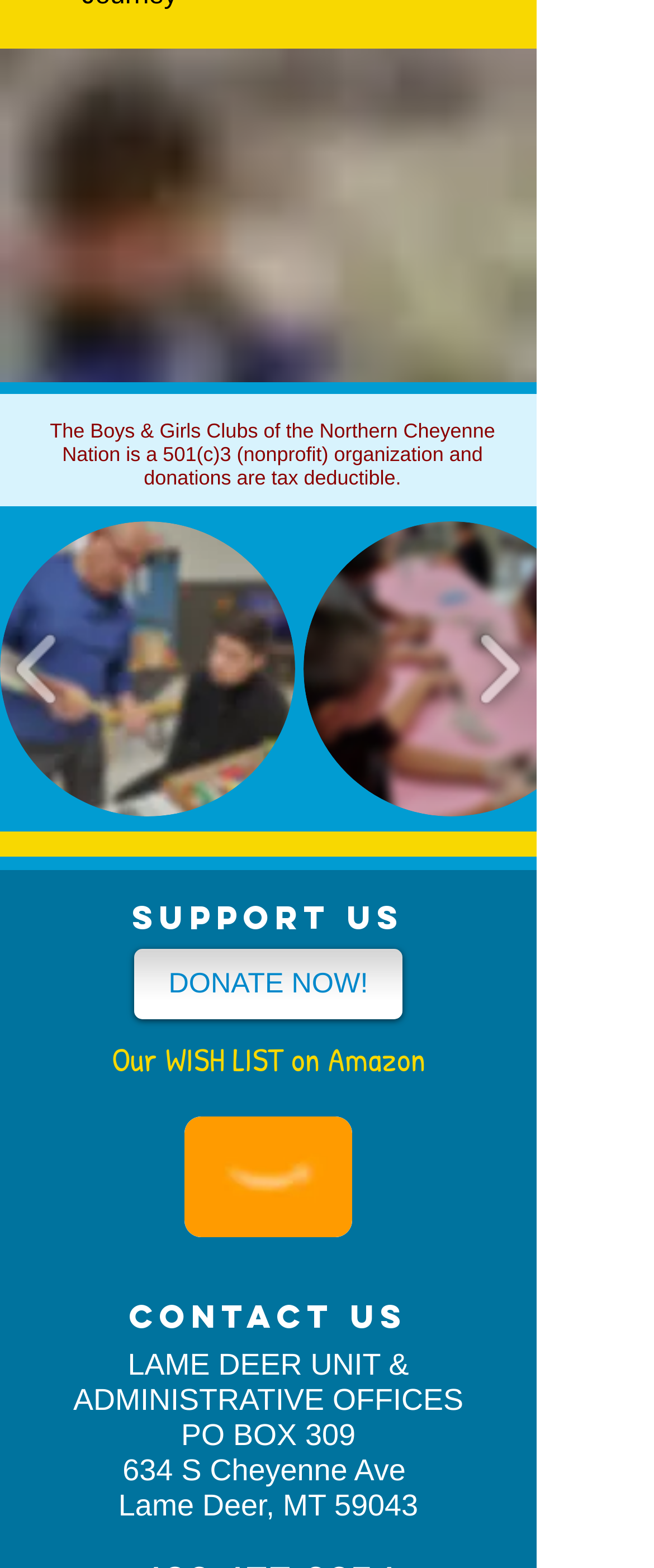Find and provide the bounding box coordinates for the UI element described here: "aria-describedby="describedby_item-0-comp-kph2tcq5"". The coordinates should be given as four float numbers between 0 and 1: [left, top, right, bottom].

[0.0, 0.333, 0.451, 0.521]